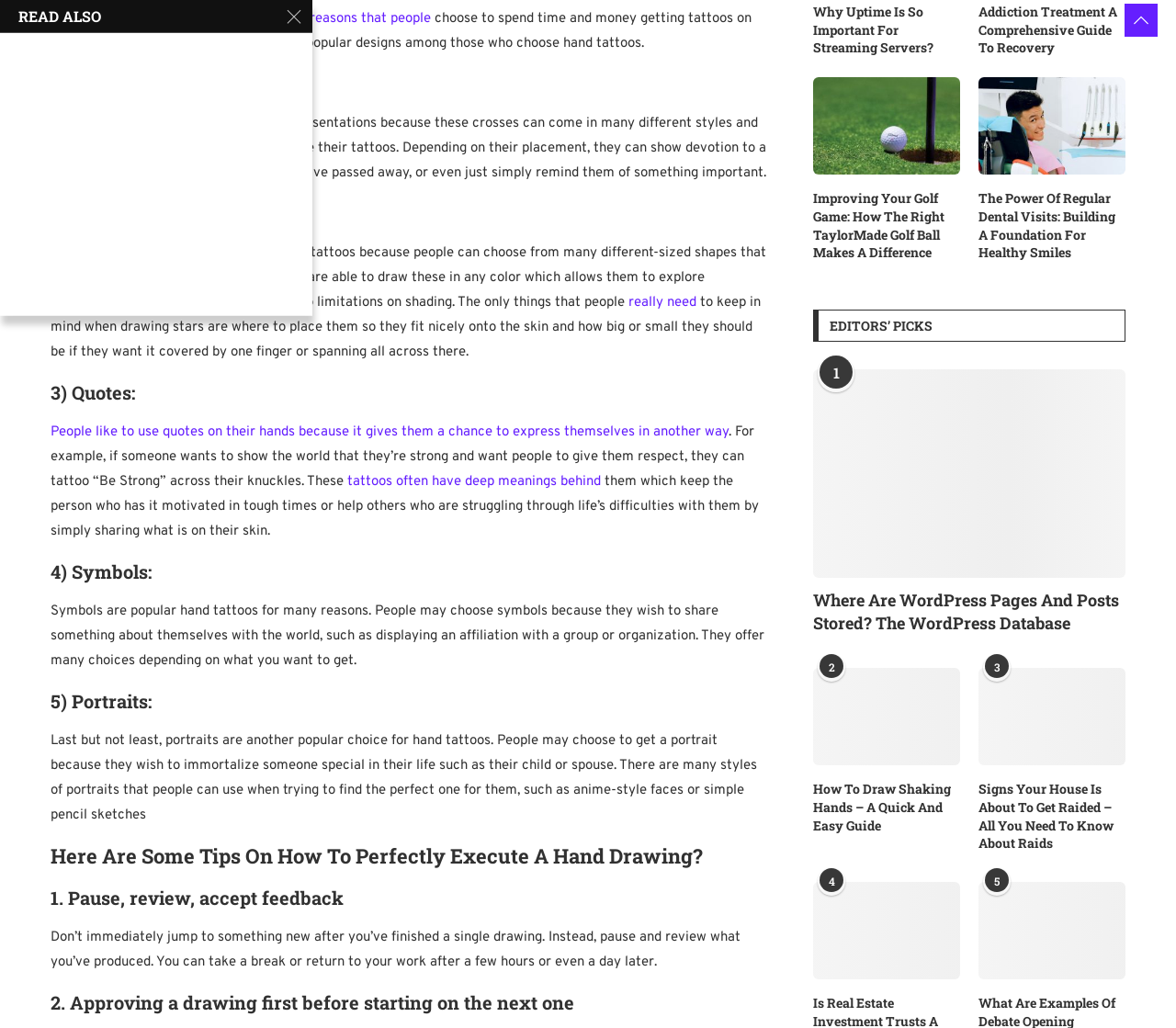Please analyze the image and provide a thorough answer to the question:
How many tips are provided for perfectly executing a hand drawing?

The webpage provides two tips for perfectly executing a hand drawing, which are to pause, review, and accept feedback, and to approve a drawing first before starting on the next one.